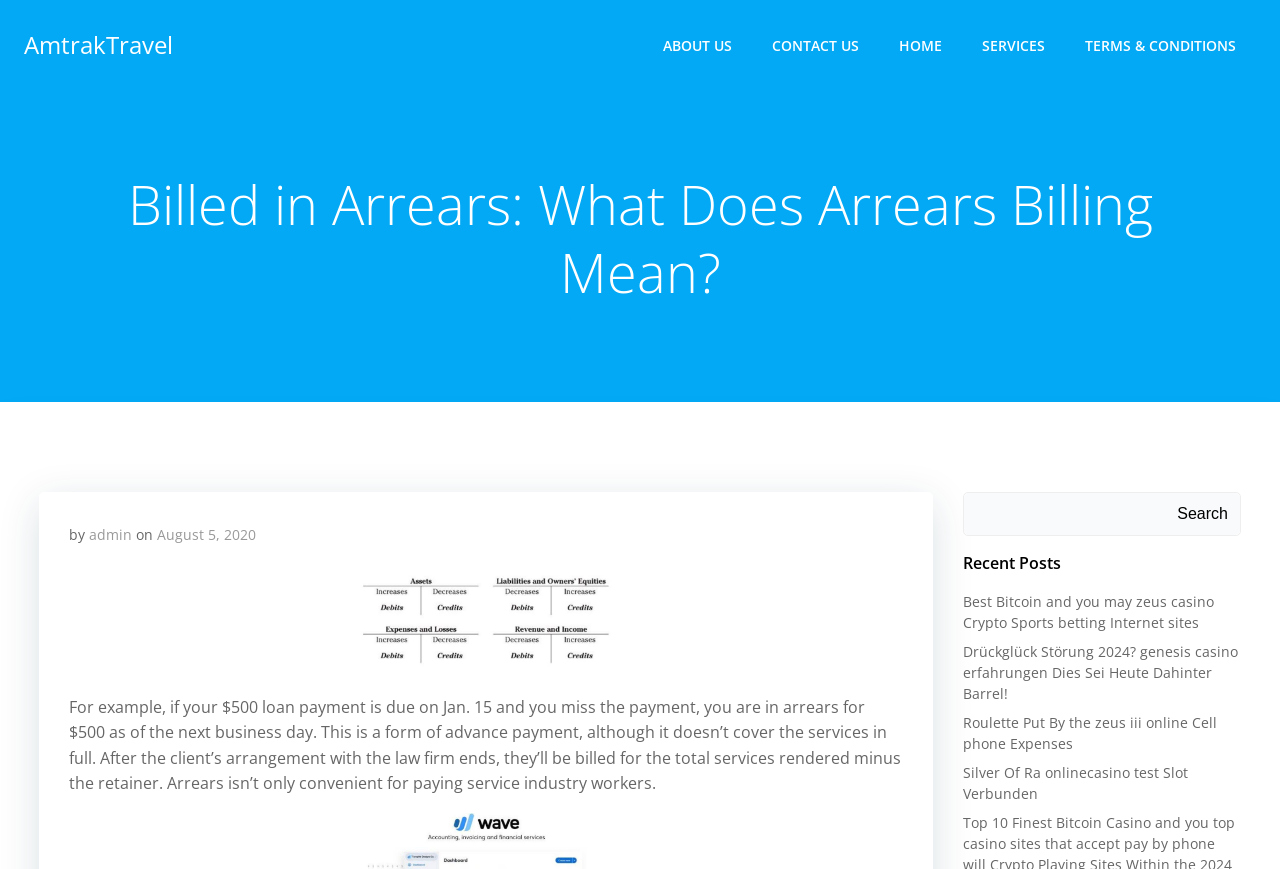Using the information from the screenshot, answer the following question thoroughly:
What is the topic of the article?

The topic of the article can be determined by reading the main heading 'Billed in Arrears: What Does Arrears Billing Mean?' which suggests that the article is about explaining the concept of arrears billing.